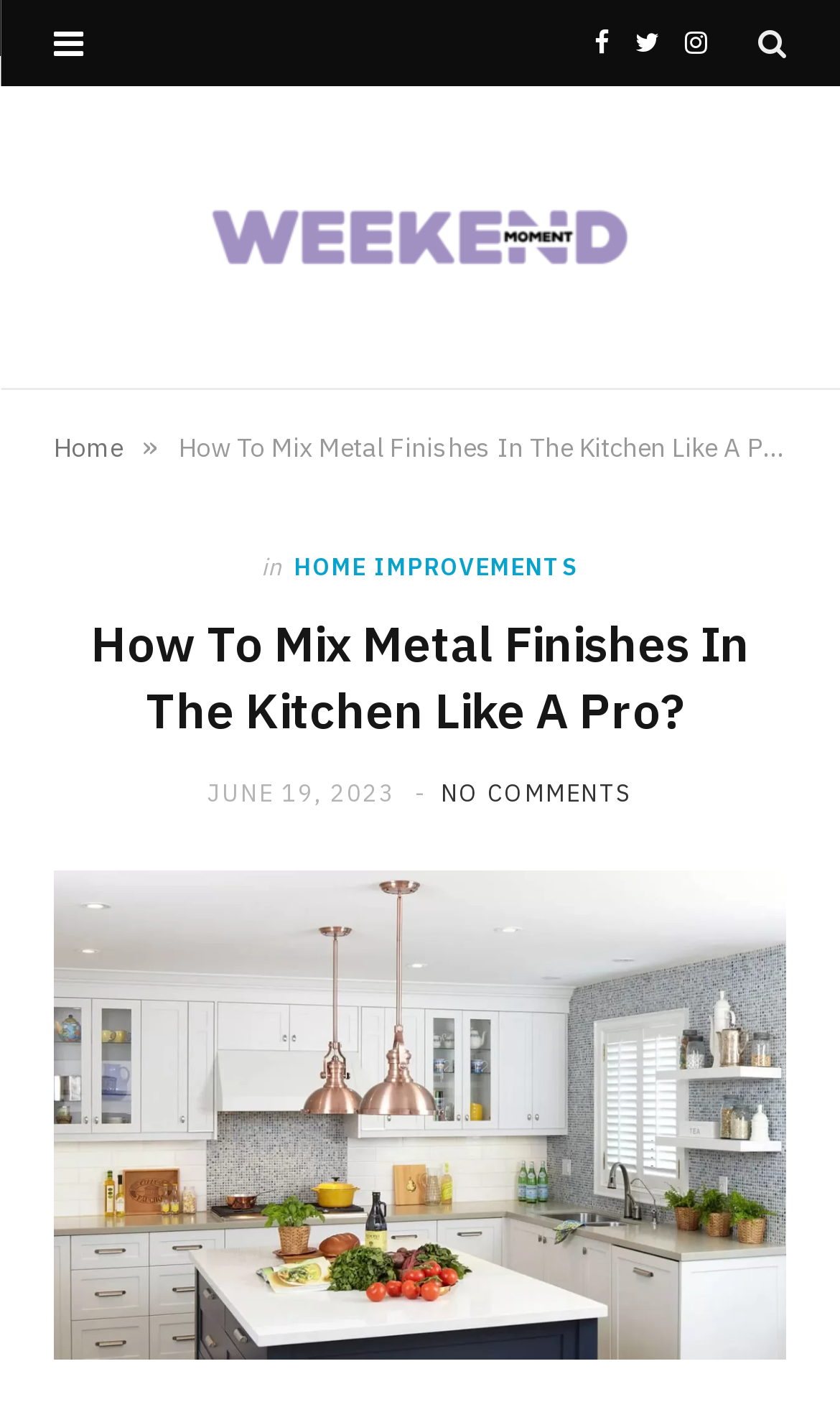Given the webpage screenshot, identify the bounding box of the UI element that matches this description: "June 19, 2023".

[0.247, 0.554, 0.481, 0.576]